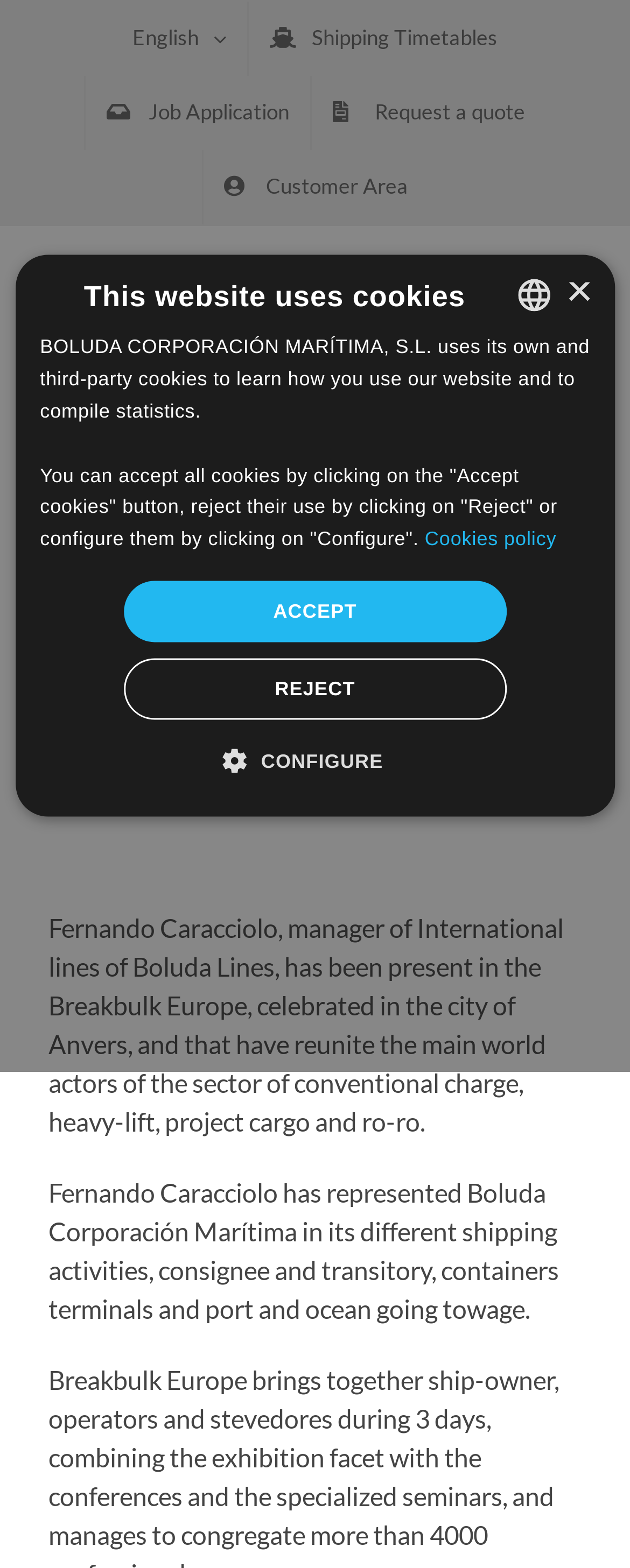What is the name of the manager of International lines of Boluda Lines?
Look at the screenshot and give a one-word or phrase answer.

Fernando Caracciolo